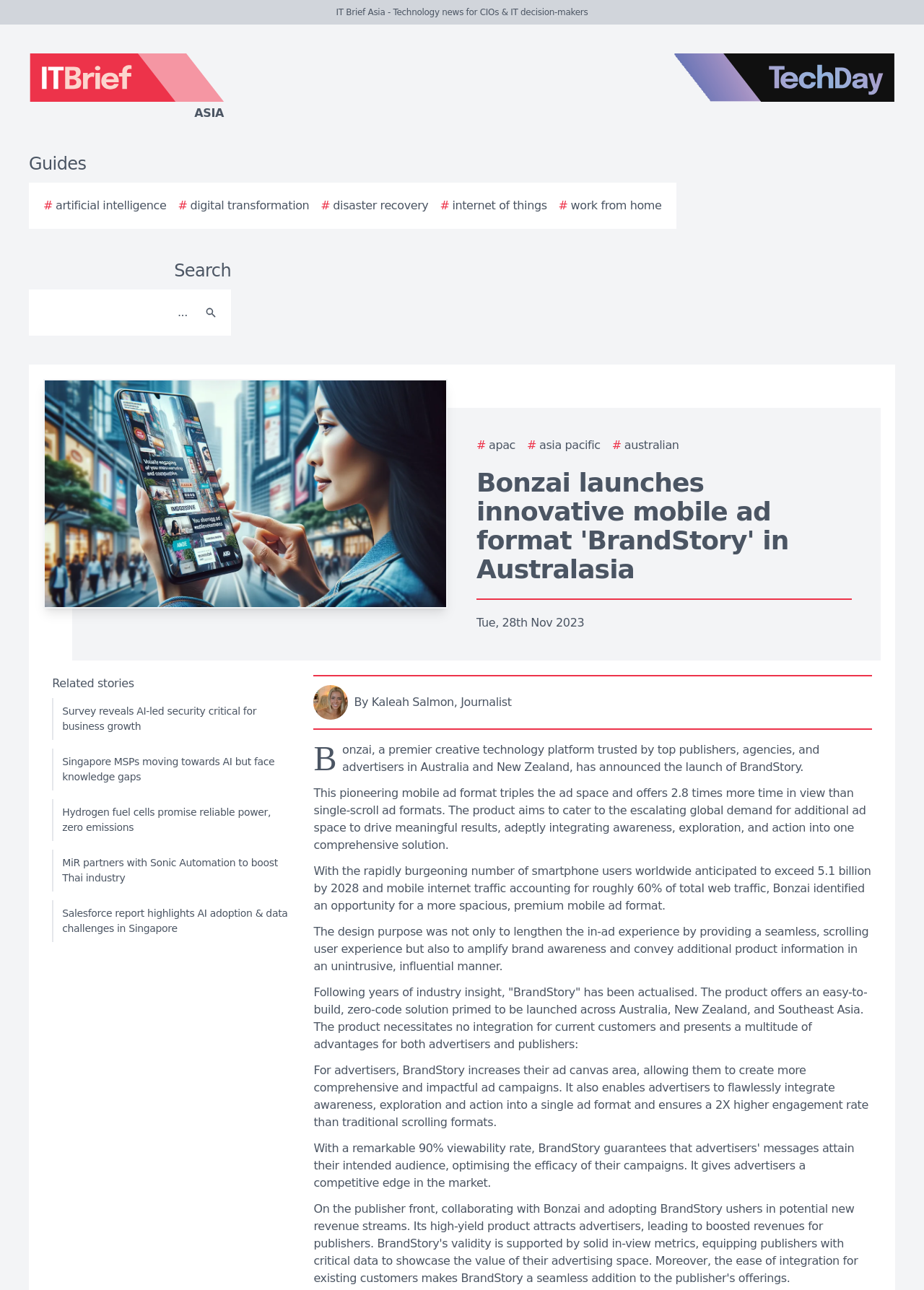Bounding box coordinates are specified in the format (top-left x, top-left y, bottom-right x, bottom-right y). All values are floating point numbers bounded between 0 and 1. Please provide the bounding box coordinate of the region this sentence describes: # Asia Pacific

[0.57, 0.339, 0.65, 0.352]